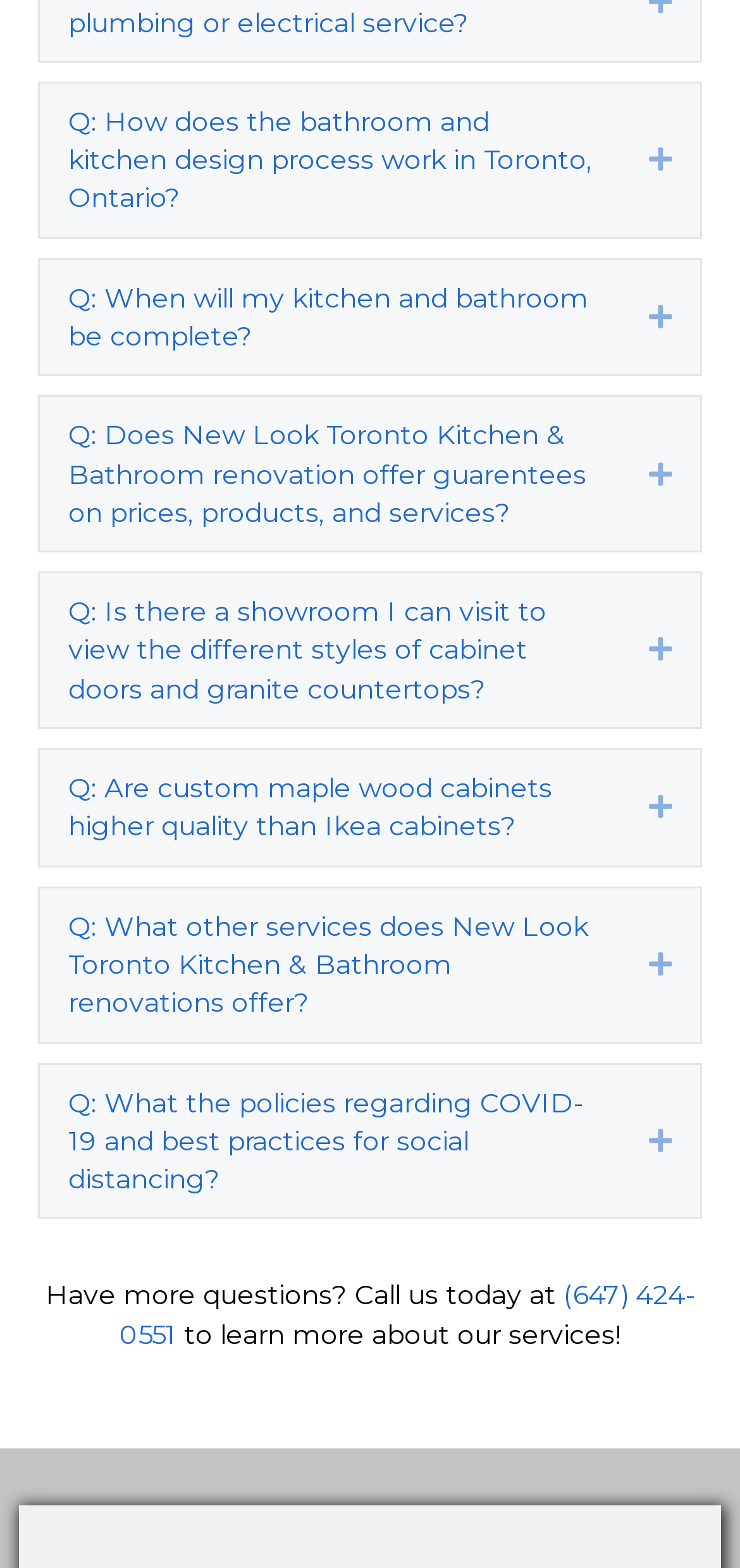Answer the question briefly using a single word or phrase: 
What is the topic of the FAQs on this webpage?

Kitchen and bathroom renovation